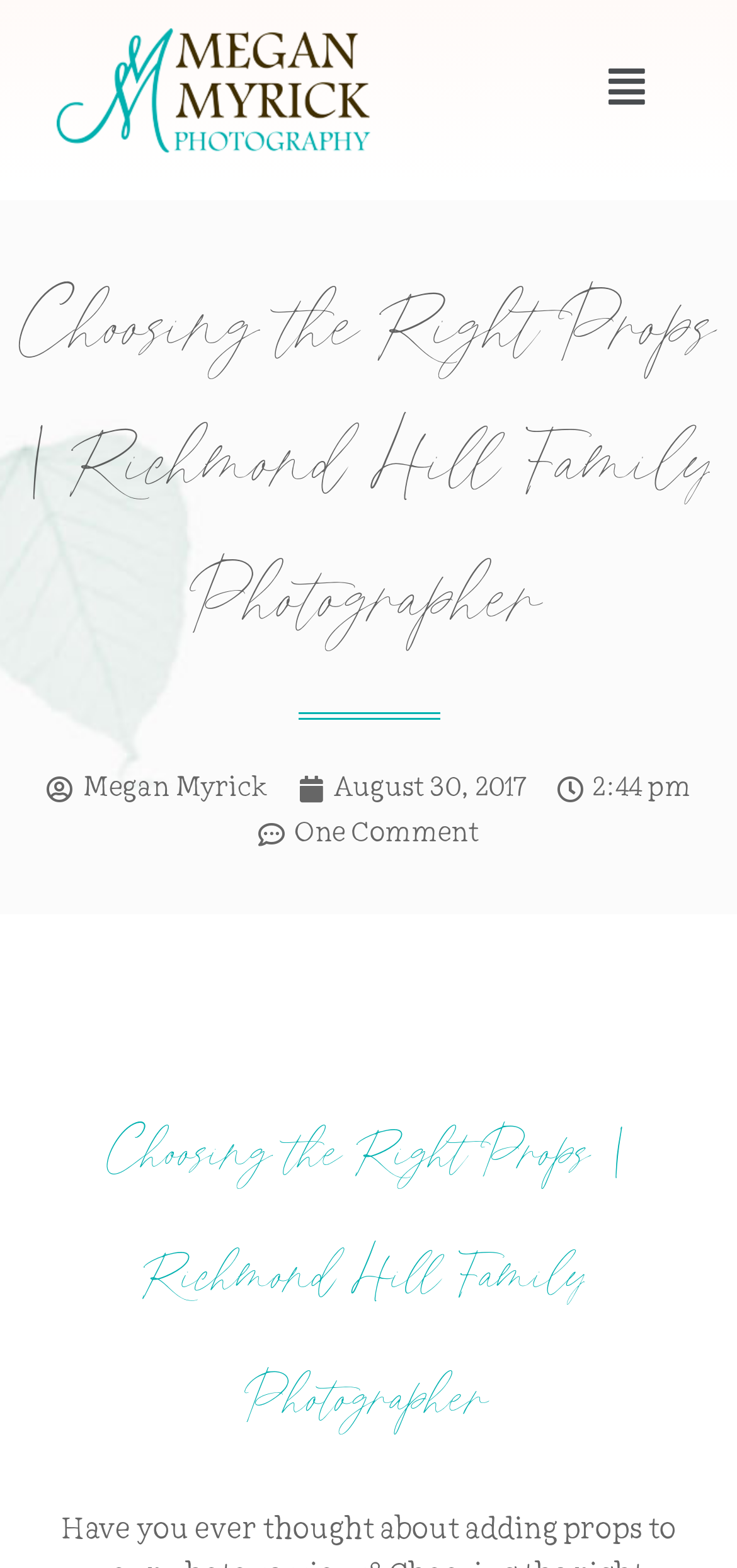Given the description "August 30, 2017", provide the bounding box coordinates of the corresponding UI element.

[0.404, 0.49, 0.714, 0.518]